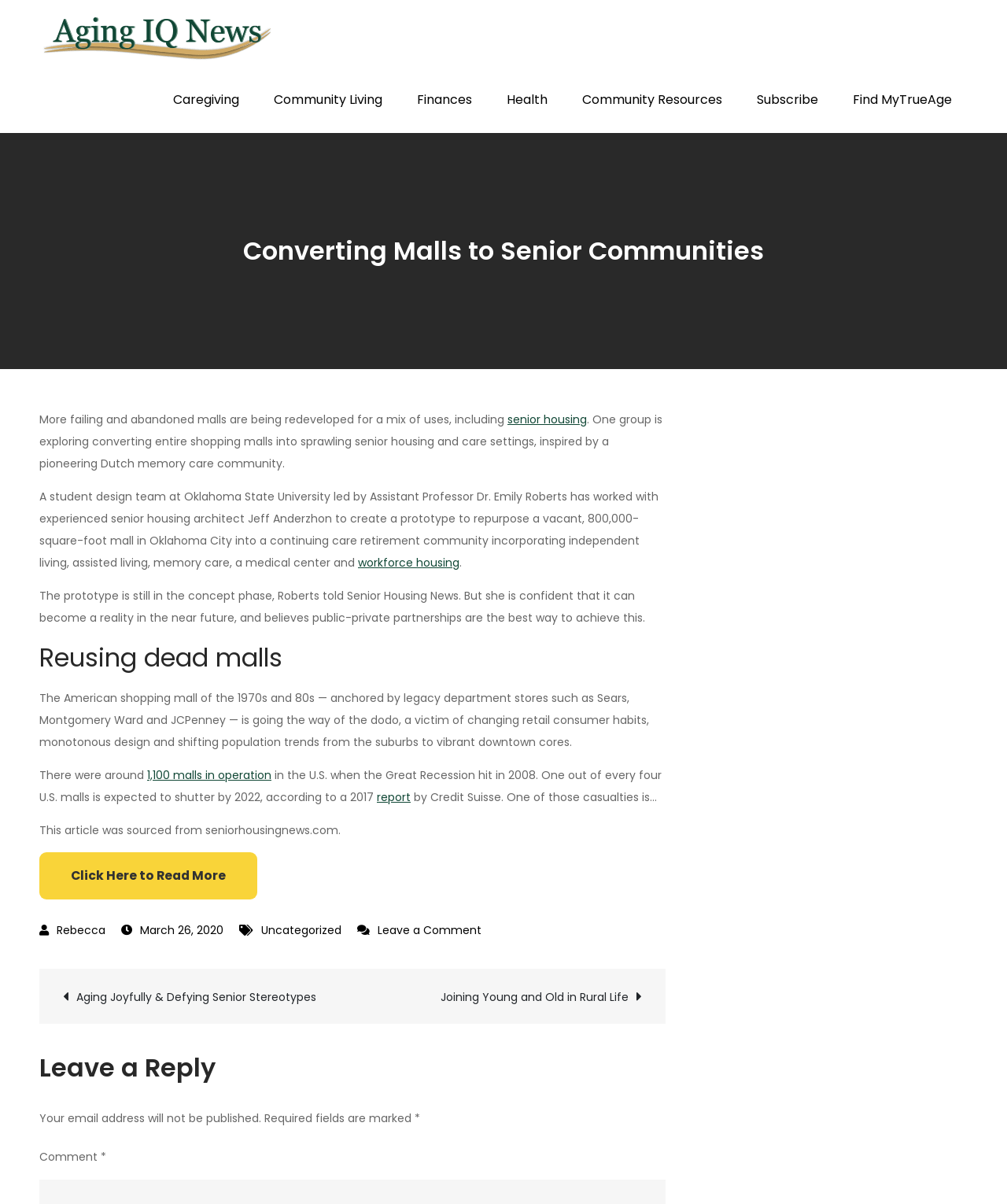Give a short answer to this question using one word or a phrase:
What is the date of the article?

March 26, 2020